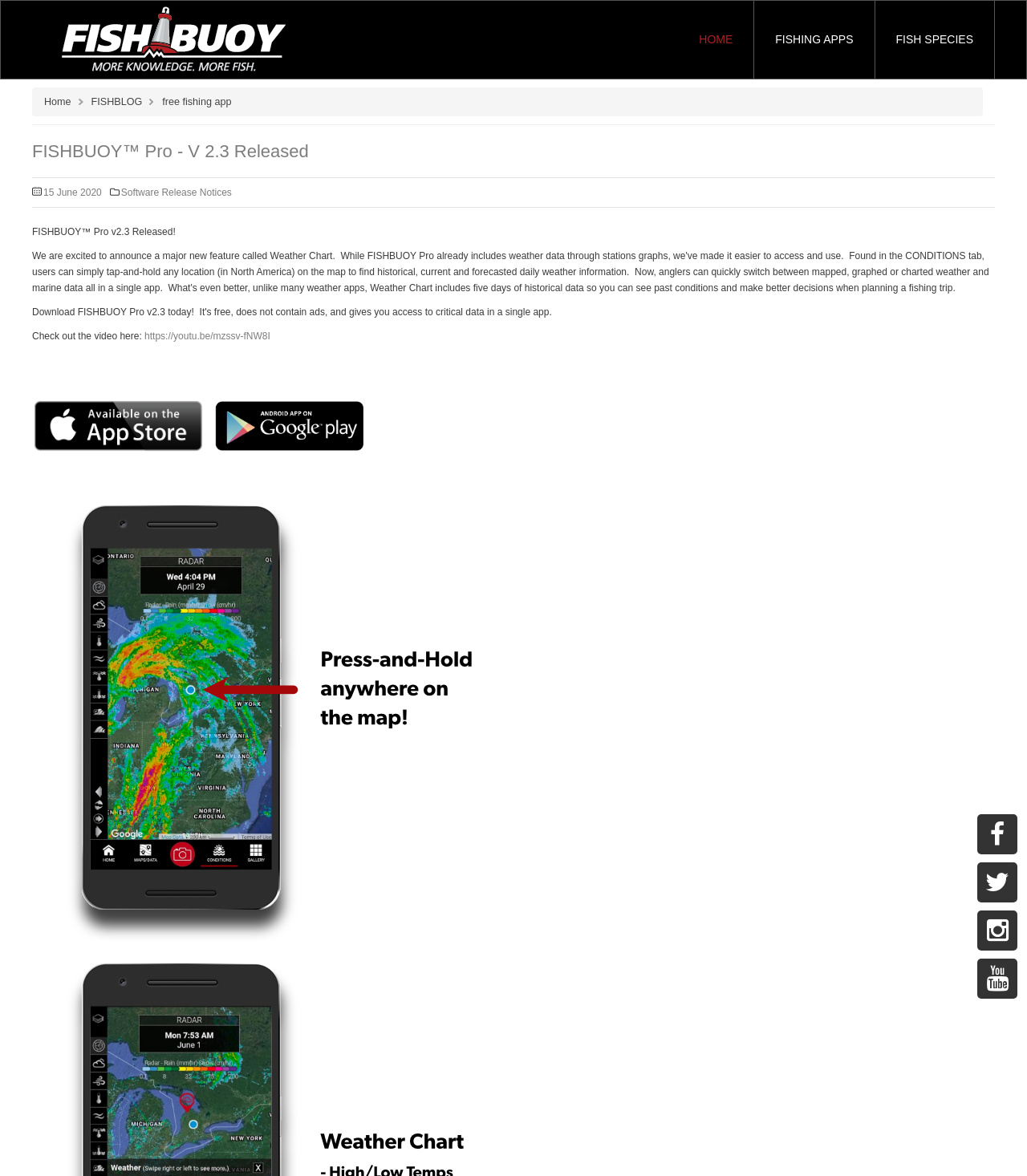Produce a meticulous description of the webpage.

This webpage is about FISHBUOY, a fishing app that helps anglers identify the best fishing times and places. At the top right corner, there are four social media links represented by icons. Below them, there is a horizontal navigation menu with links to "HOME", "FISHING APPS", and "FISH SPECIES". 

On the left side, there is a vertical menu with links to "Home" and "FISHBLOG". Next to it, the text "free fishing app" is displayed. 

The main content of the page is an announcement about the release of FISHBUOY Pro version 2.3. The title "FISHBUOY Pro - V 2.3 Released" is displayed prominently, with a link to the same title below it. The release date "15 June 2020" is shown below the title, followed by a link to "Software Release Notices". 

Further down, there is a brief description of the release, with a link to a video about the new version. The text "Check out the video here:" is followed by a link to the video on YouTube. There are also two empty links below the video link.